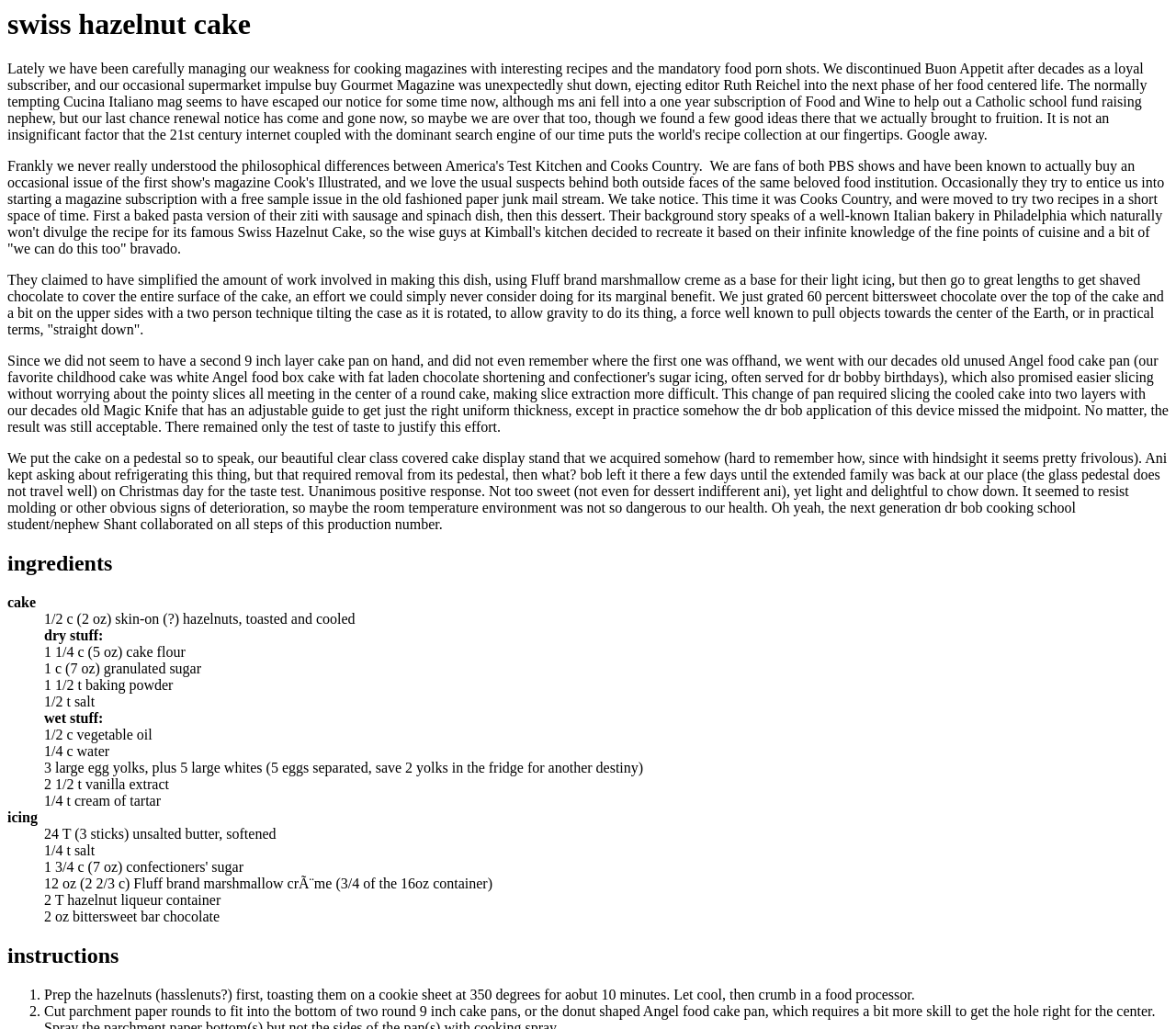What is the main heading of this webpage? Please extract and provide it.

swiss hazelnut cake